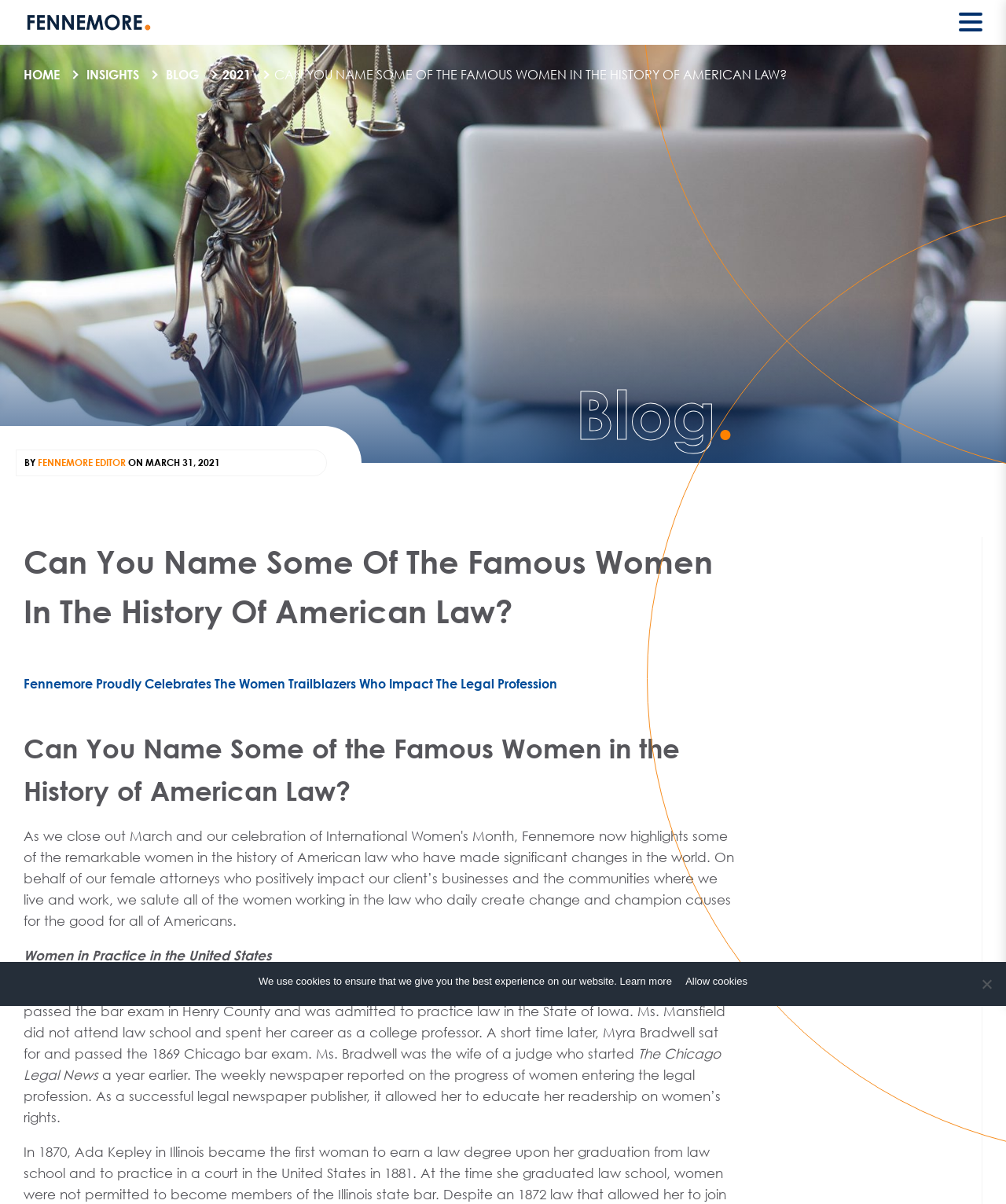What is the profession of Arabella Mansfield?
Using the details from the image, give an elaborate explanation to answer the question.

According to the webpage, Arabella Mansfield became the first woman attorney in 1869 when she passed the bar exam in Henry County and was admitted to practice law in the State of Iowa.